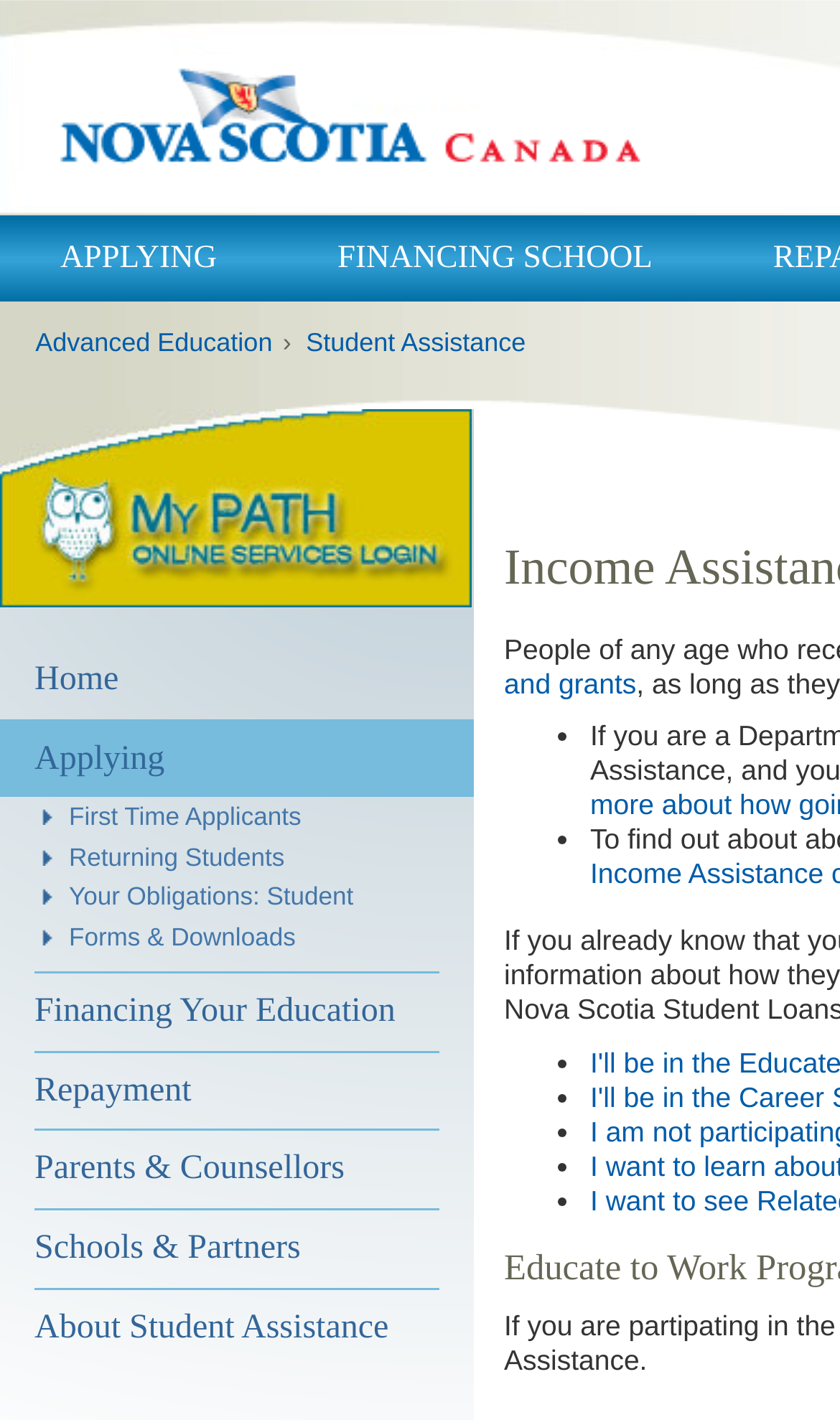Can you identify the bounding box coordinates of the clickable region needed to carry out this instruction: 'Go to 'Financing Your Education''? The coordinates should be four float numbers within the range of 0 to 1, stated as [left, top, right, bottom].

[0.402, 0.152, 0.777, 0.212]